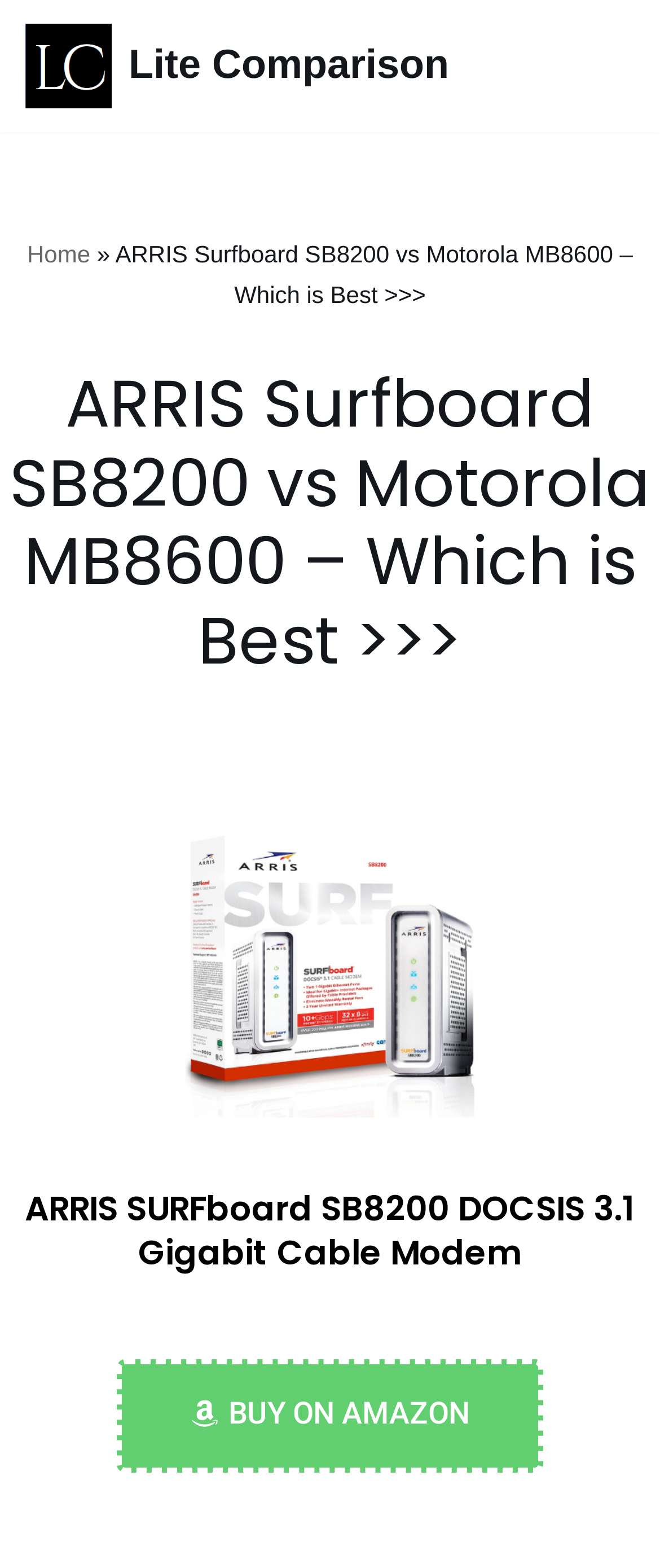Answer the following in one word or a short phrase: 
What is the type of the second link?

Navigation breadcrumbs